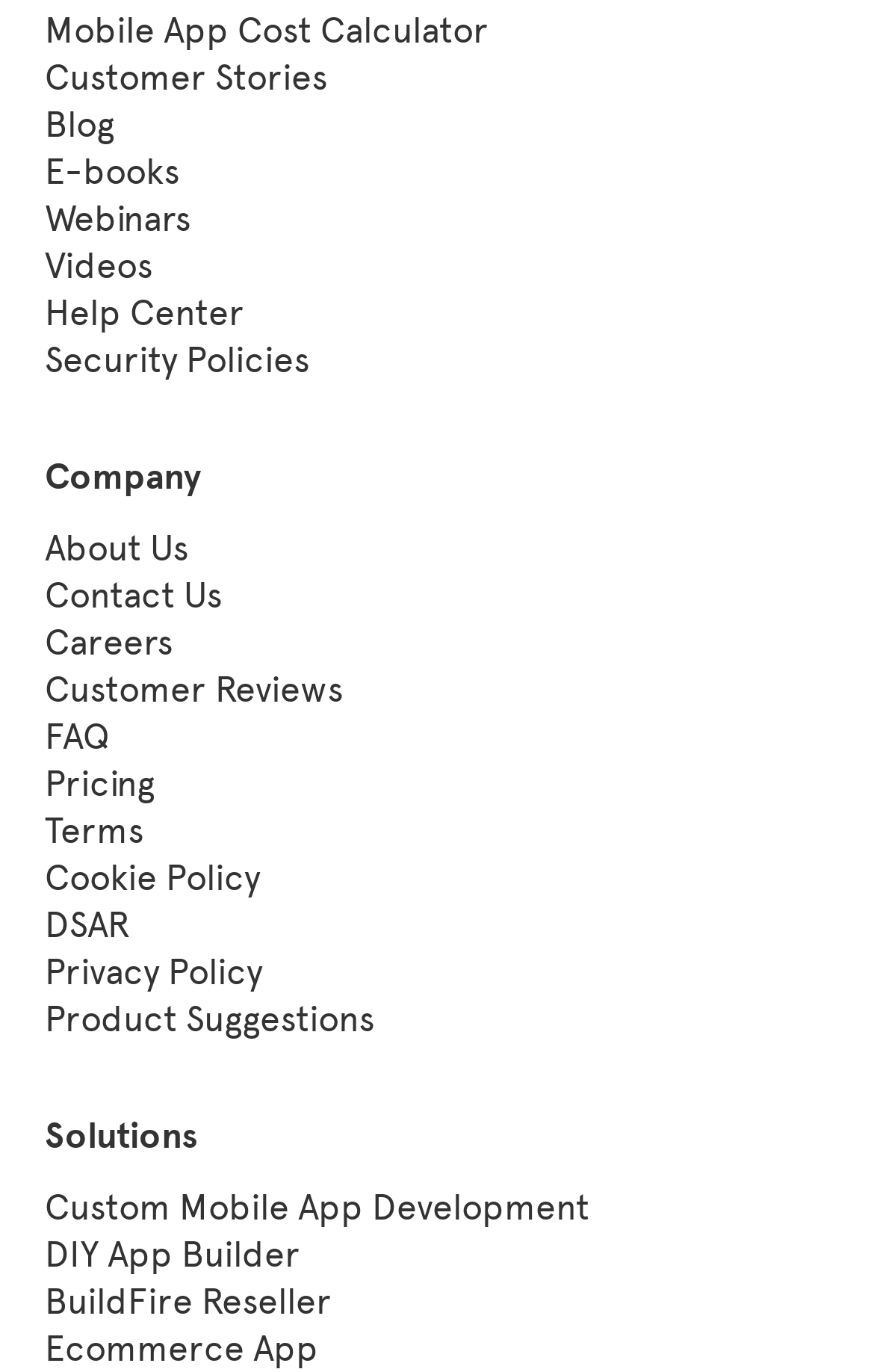Please respond in a single word or phrase: 
What is the last link in the 'Solutions' section?

Ecommerce App